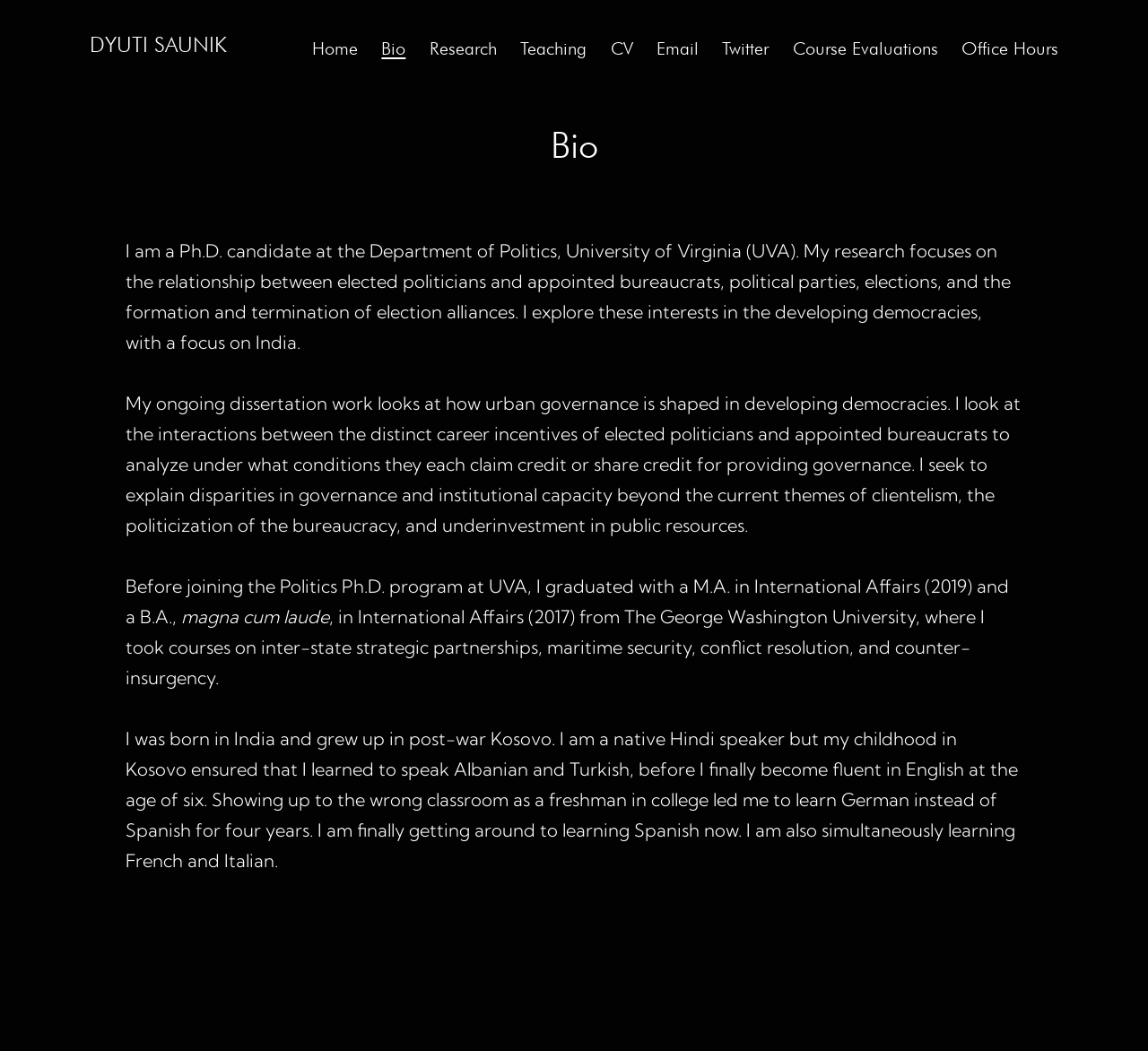Provide your answer in a single word or phrase: 
What languages does the researcher speak fluently?

Hindi, Albanian, Turkish, English